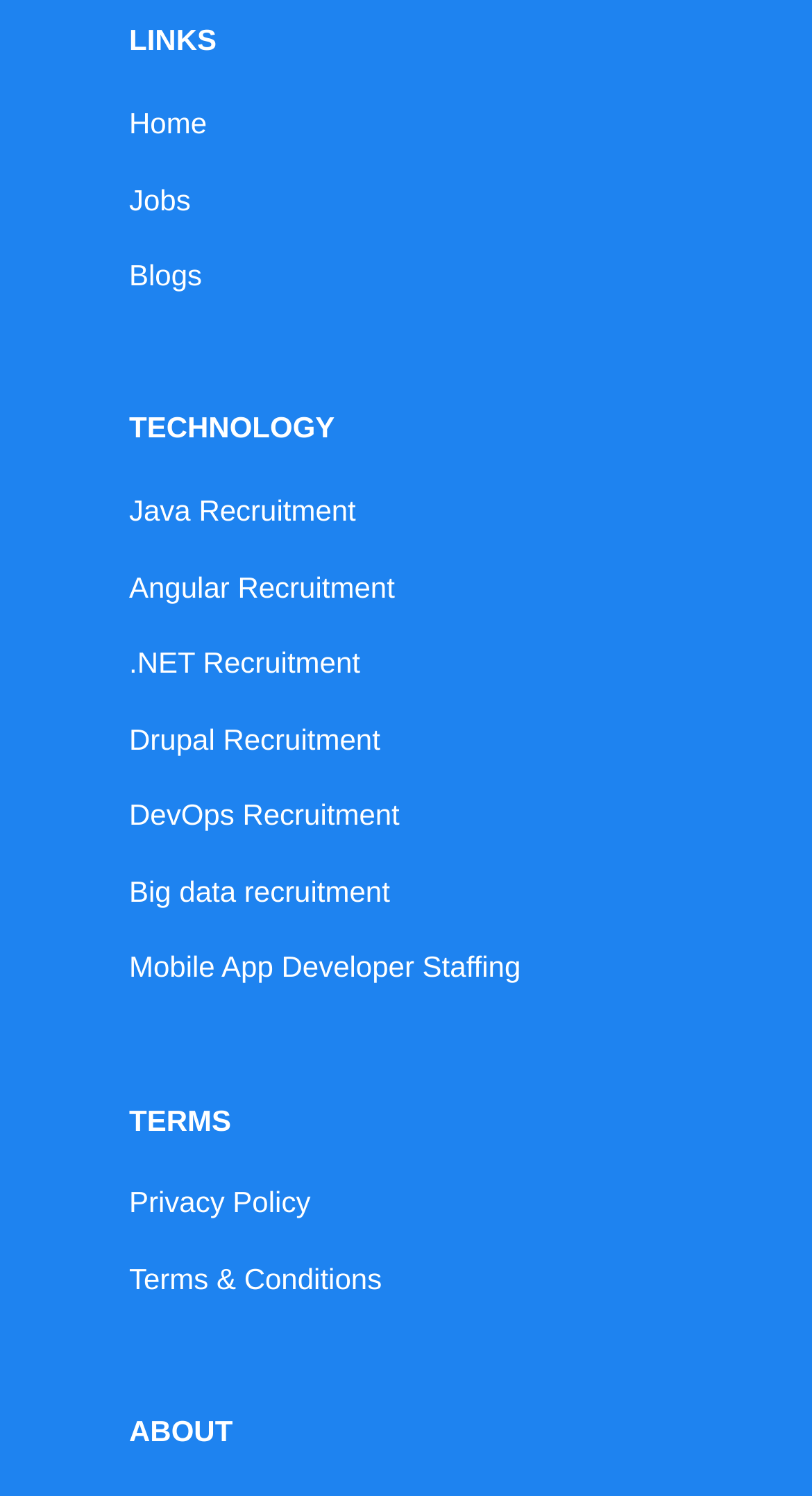Respond to the following question using a concise word or phrase: 
How many navigation sections are there?

3